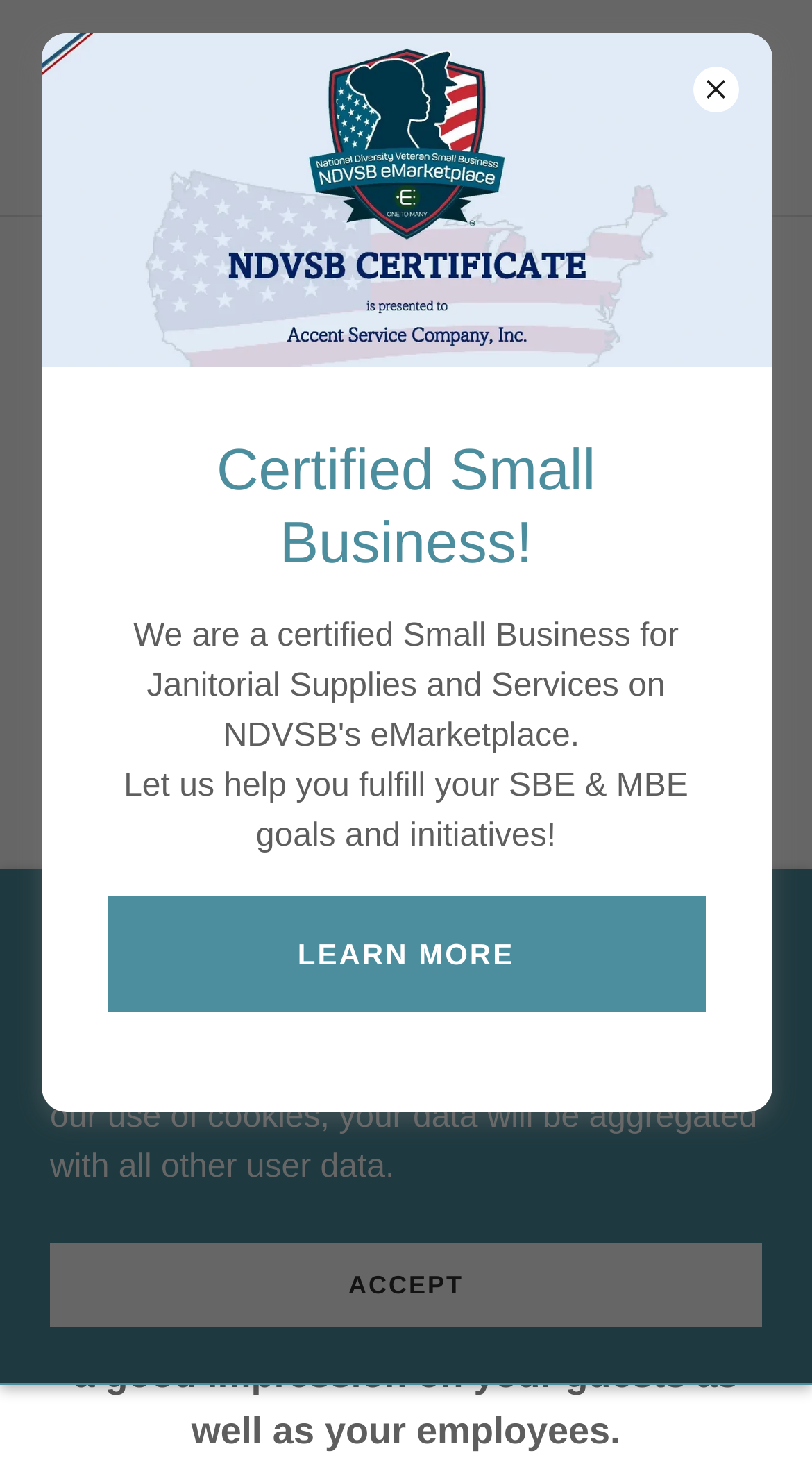Provide a one-word or brief phrase answer to the question:
What is the certification of the company?

Certified Small Business